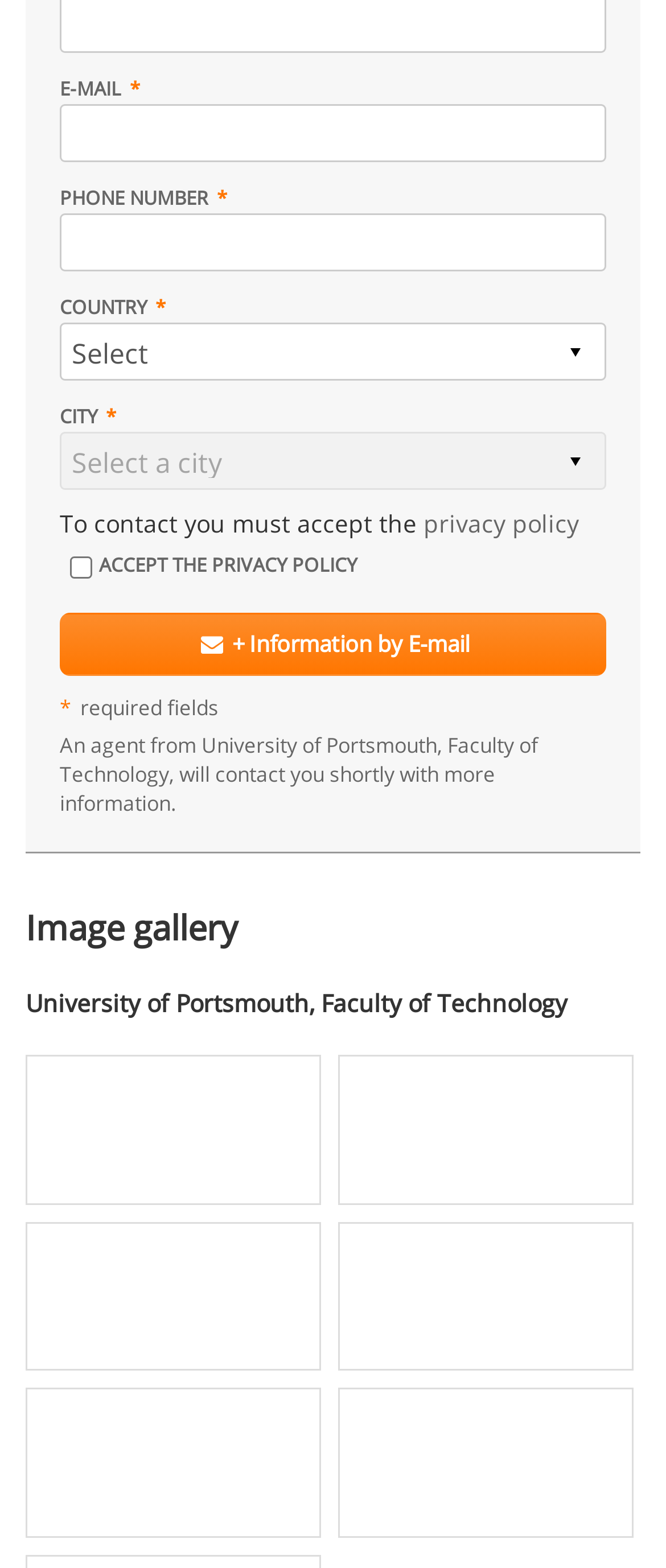Provide your answer to the question using just one word or phrase: What type of element is used to select the country?

Combobox